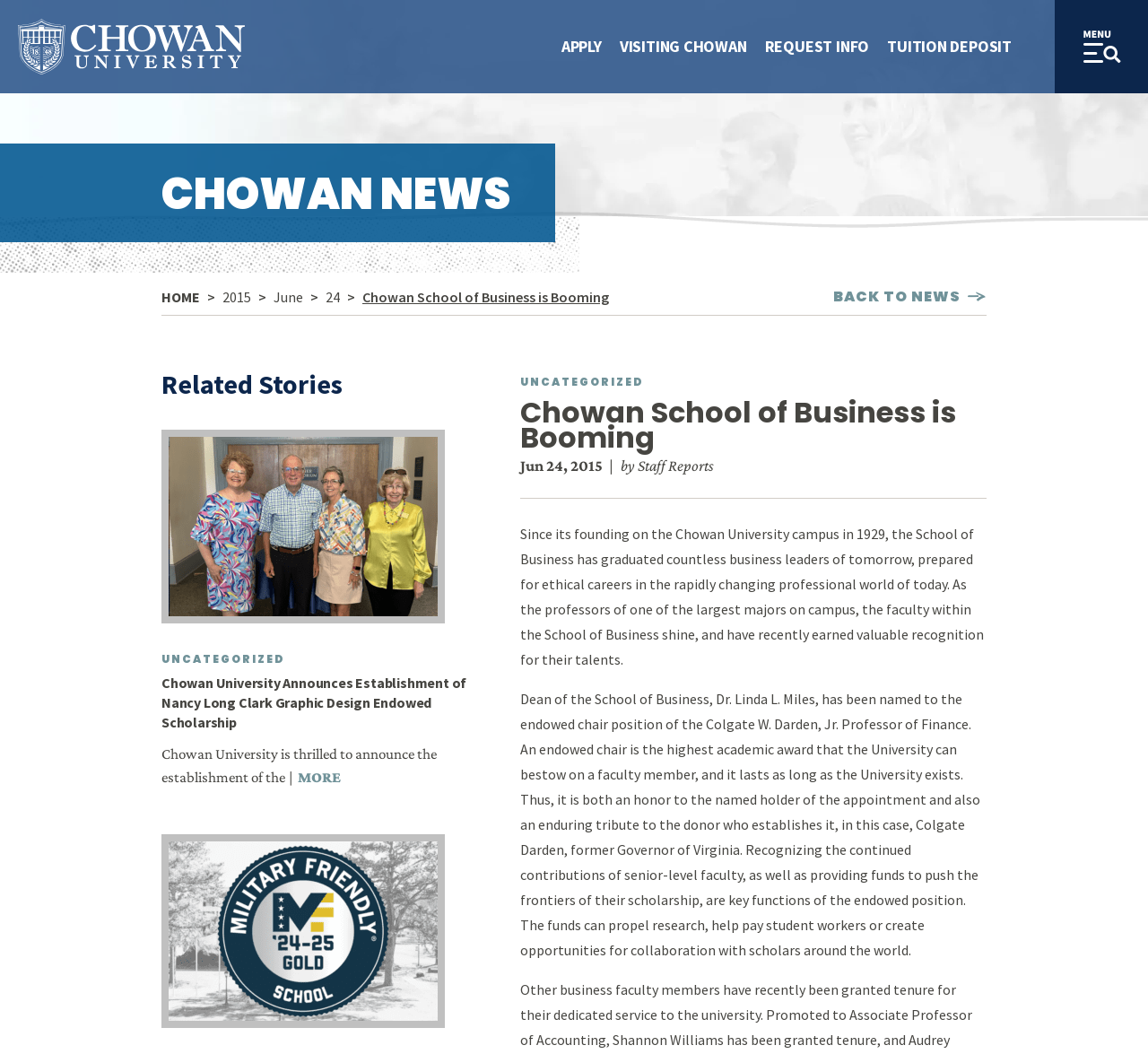Could you specify the bounding box coordinates for the clickable section to complete the following instruction: "Click on APPLY"?

[0.481, 0.024, 0.532, 0.065]